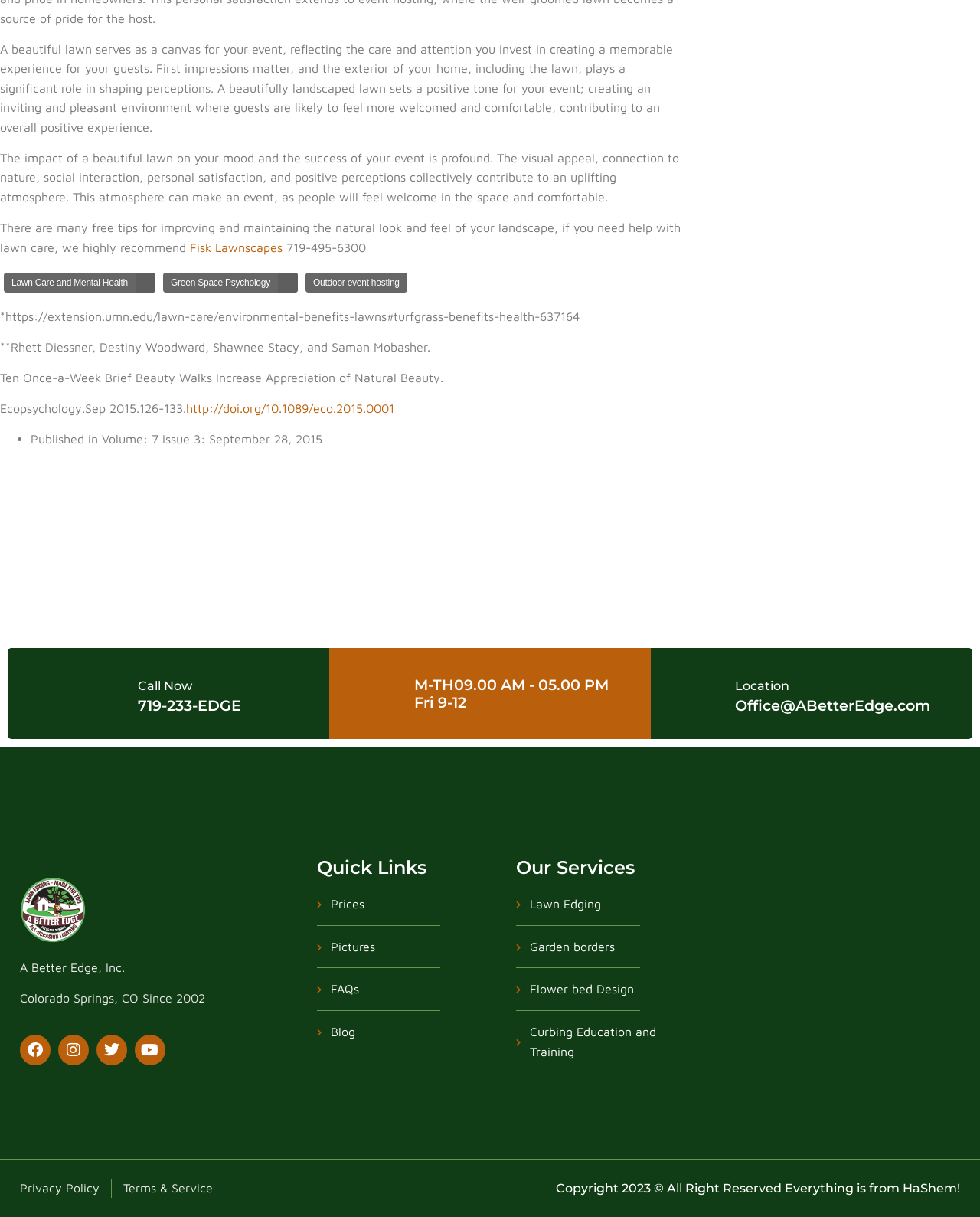Respond with a single word or phrase to the following question: What is the location of A Better Edge, Inc.?

Colorado Springs, CO